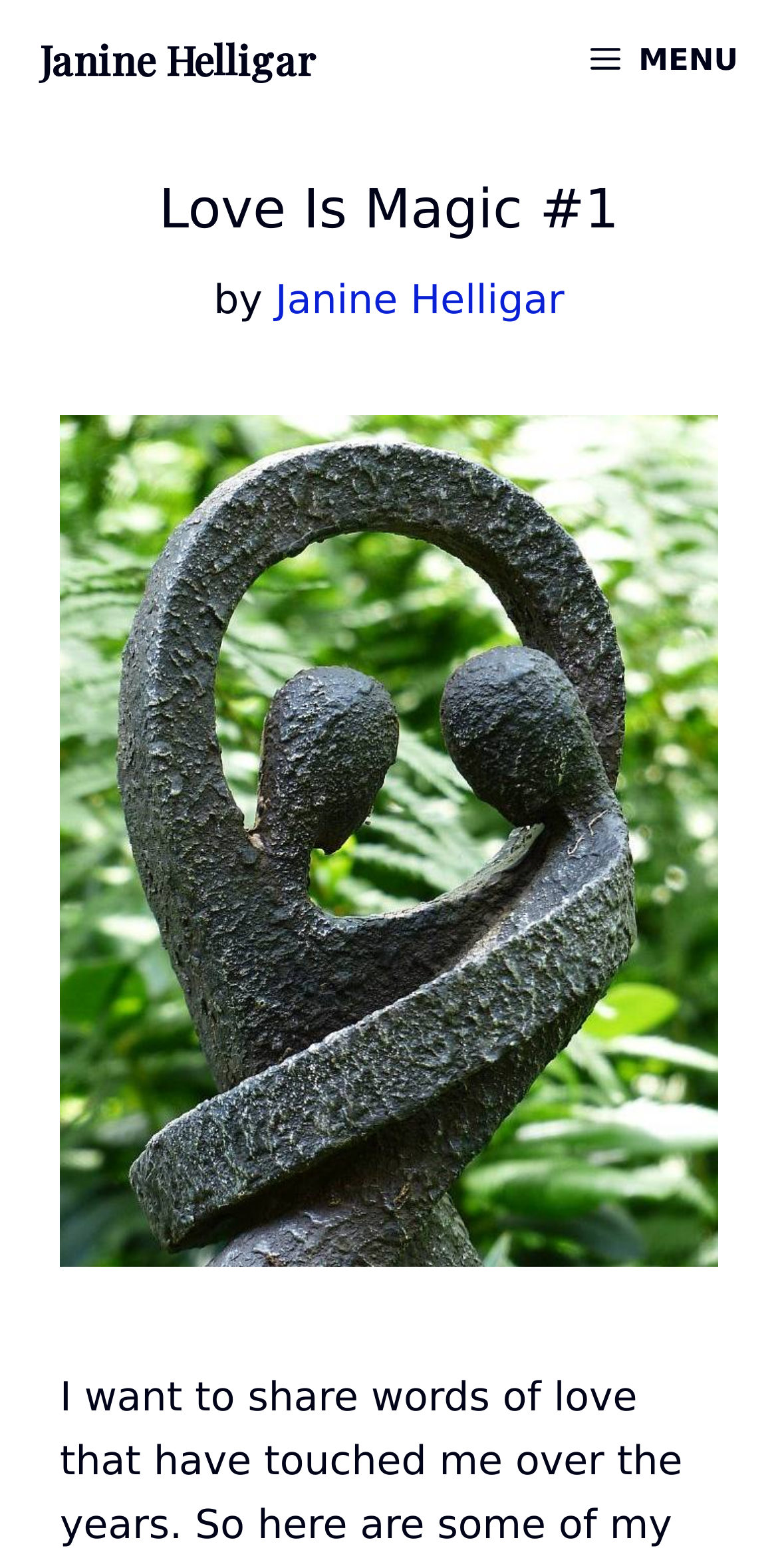Give a concise answer using one word or a phrase to the following question:
What is the name of the author?

Janine Helligar